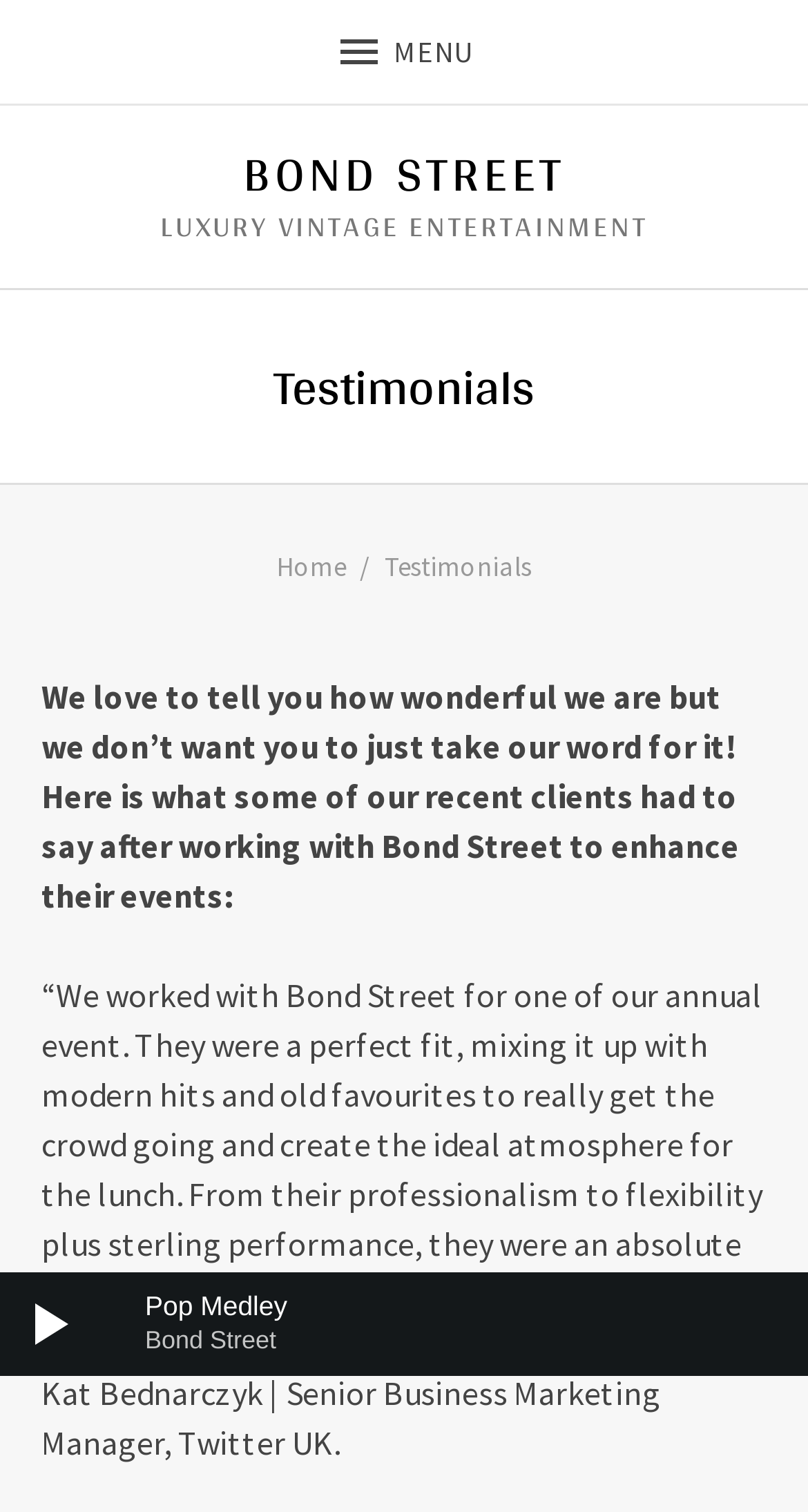Find the bounding box coordinates for the HTML element described in this sentence: "00:00". Provide the coordinates as four float numbers between 0 and 1, in the format [left, top, right, bottom].

[0.128, 0.841, 1.0, 0.91]